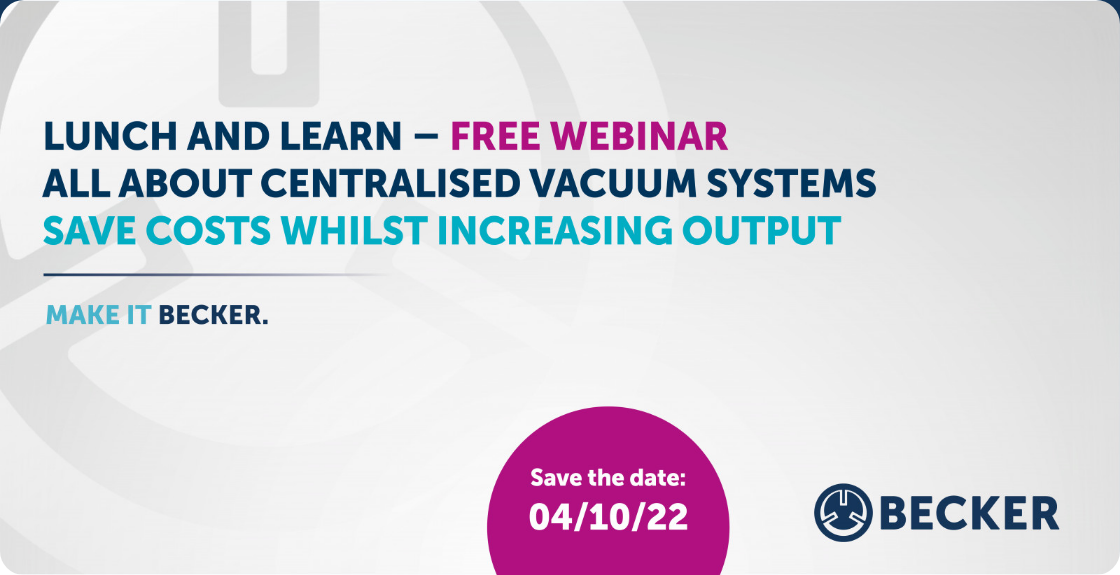Could you please study the image and provide a detailed answer to the question:
What is the date of the webinar?

The date of the webinar is '04/10/22' as it is prominently displayed in the image, encouraging viewers to save the date.